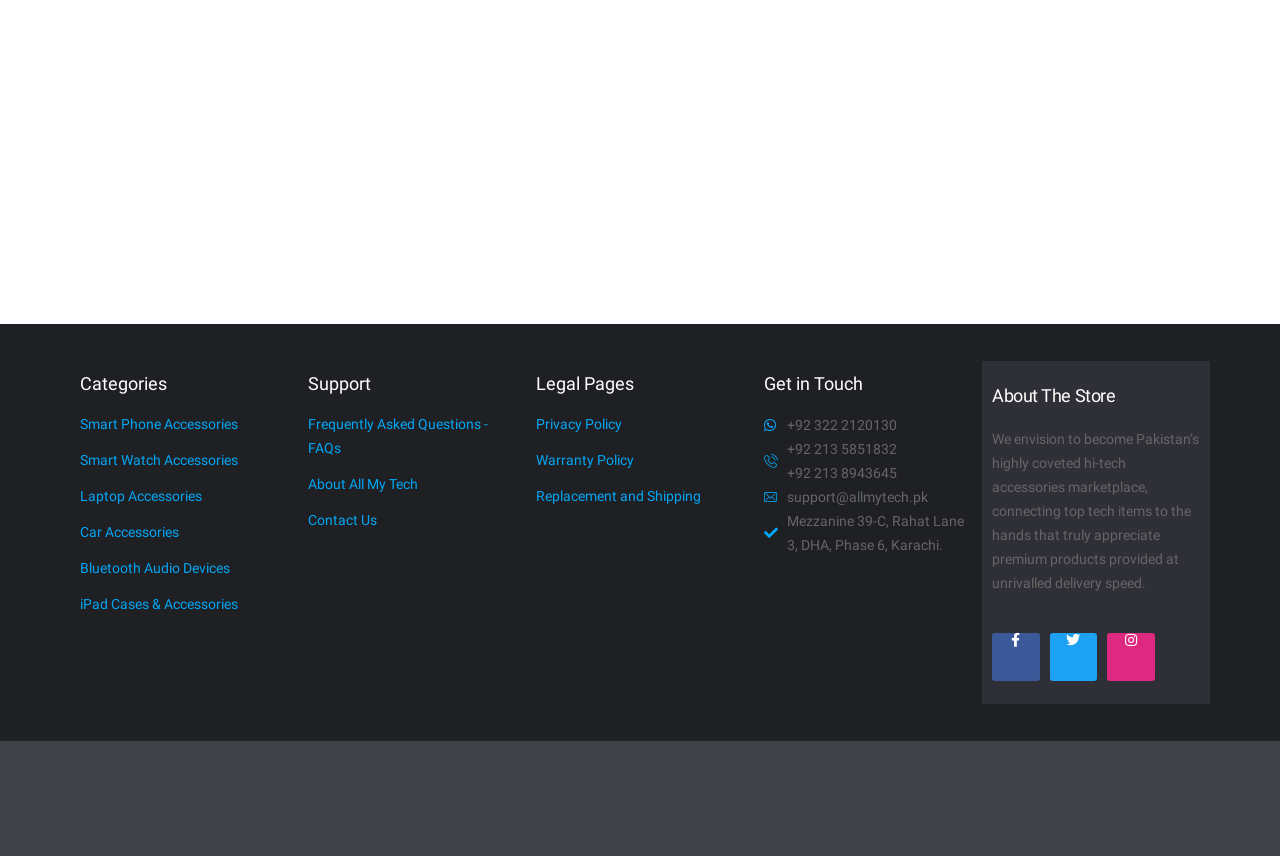Locate the bounding box coordinates of the element that needs to be clicked to carry out the instruction: "Check Privacy Policy". The coordinates should be given as four float numbers ranging from 0 to 1, i.e., [left, top, right, bottom].

[0.419, 0.482, 0.581, 0.51]